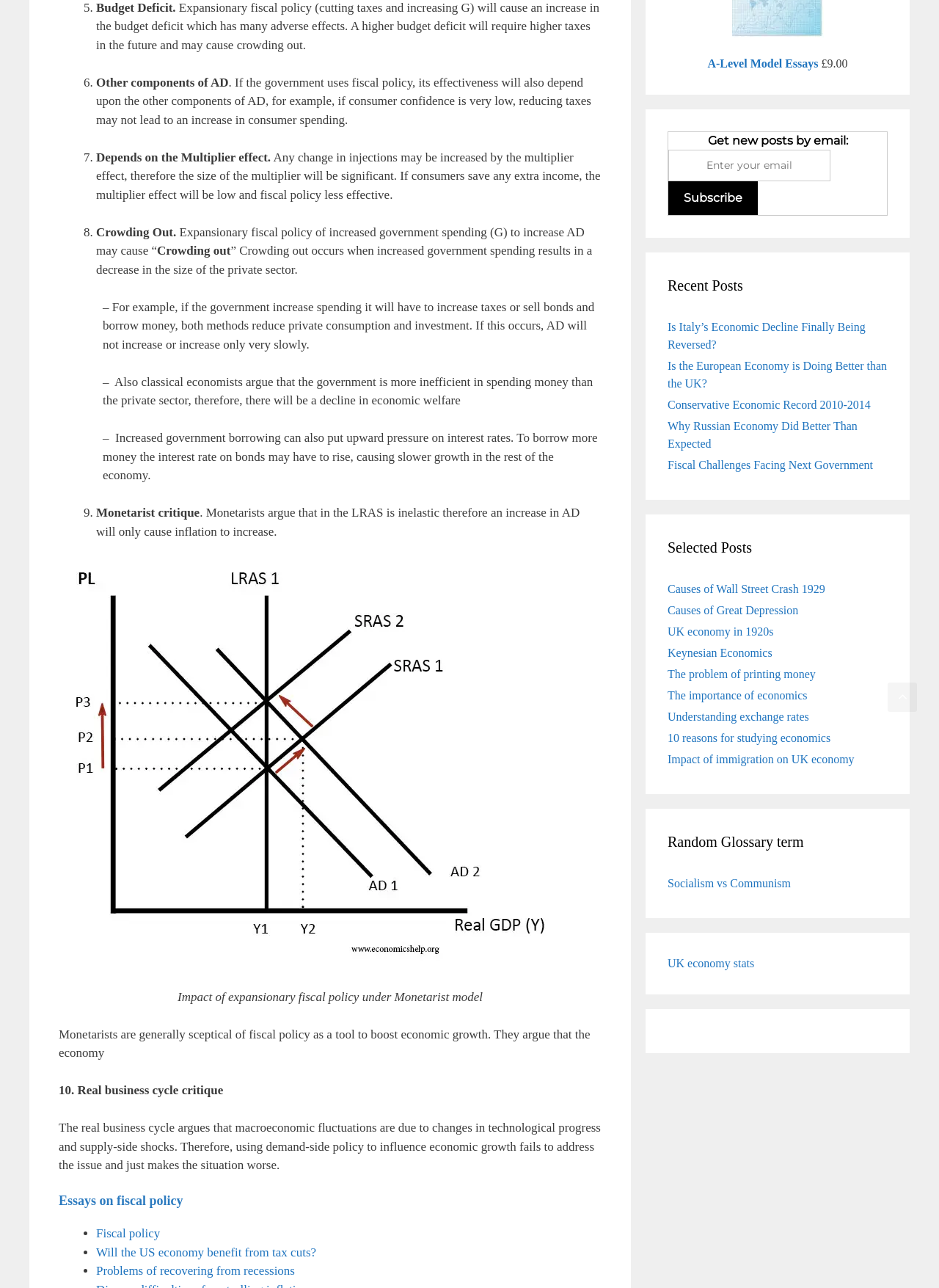Can you determine the bounding box coordinates of the area that needs to be clicked to fulfill the following instruction: "Read the essay on fiscal policy"?

[0.102, 0.952, 0.171, 0.963]